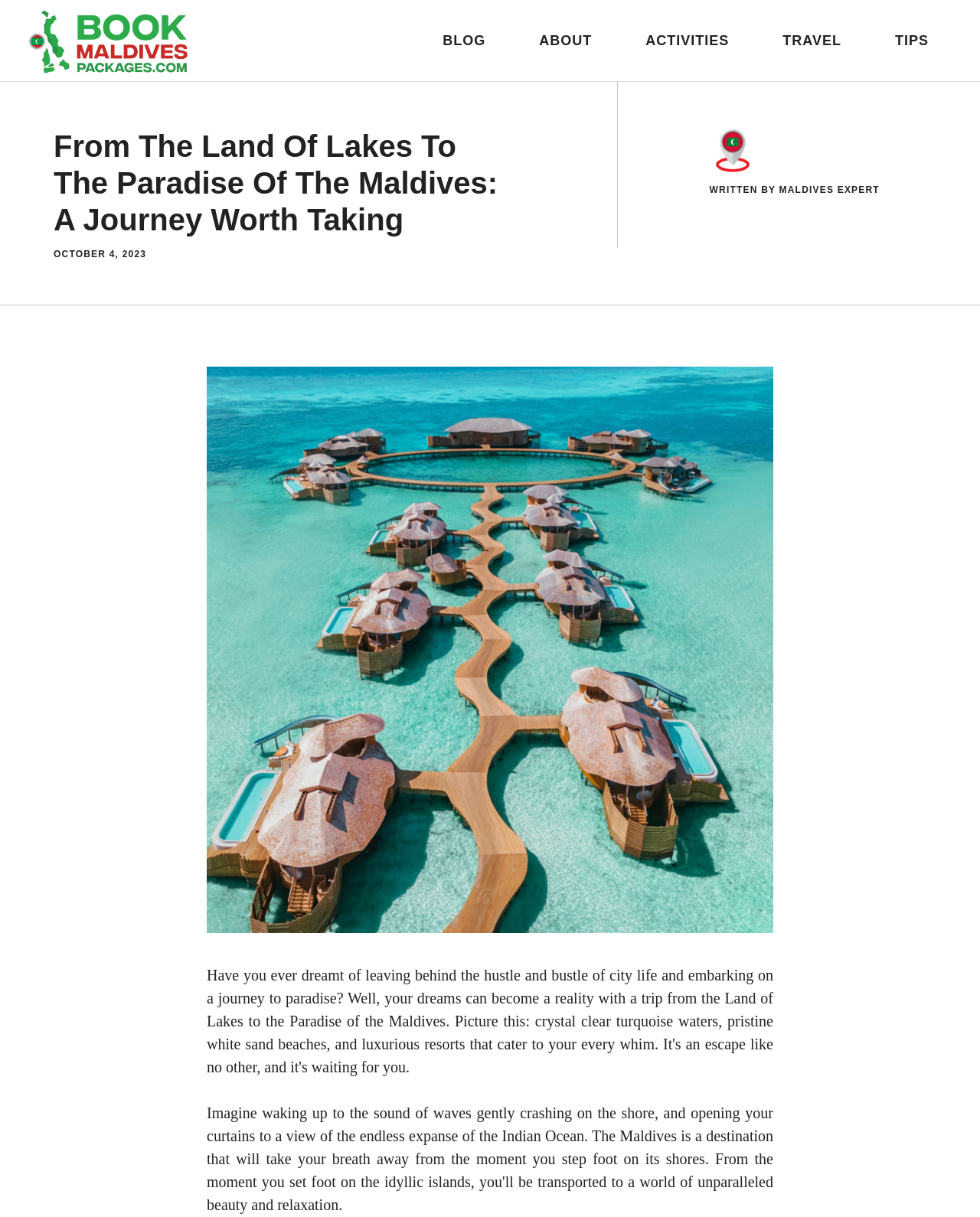Identify the bounding box coordinates necessary to click and complete the given instruction: "read about the author".

[0.724, 0.152, 0.898, 0.161]